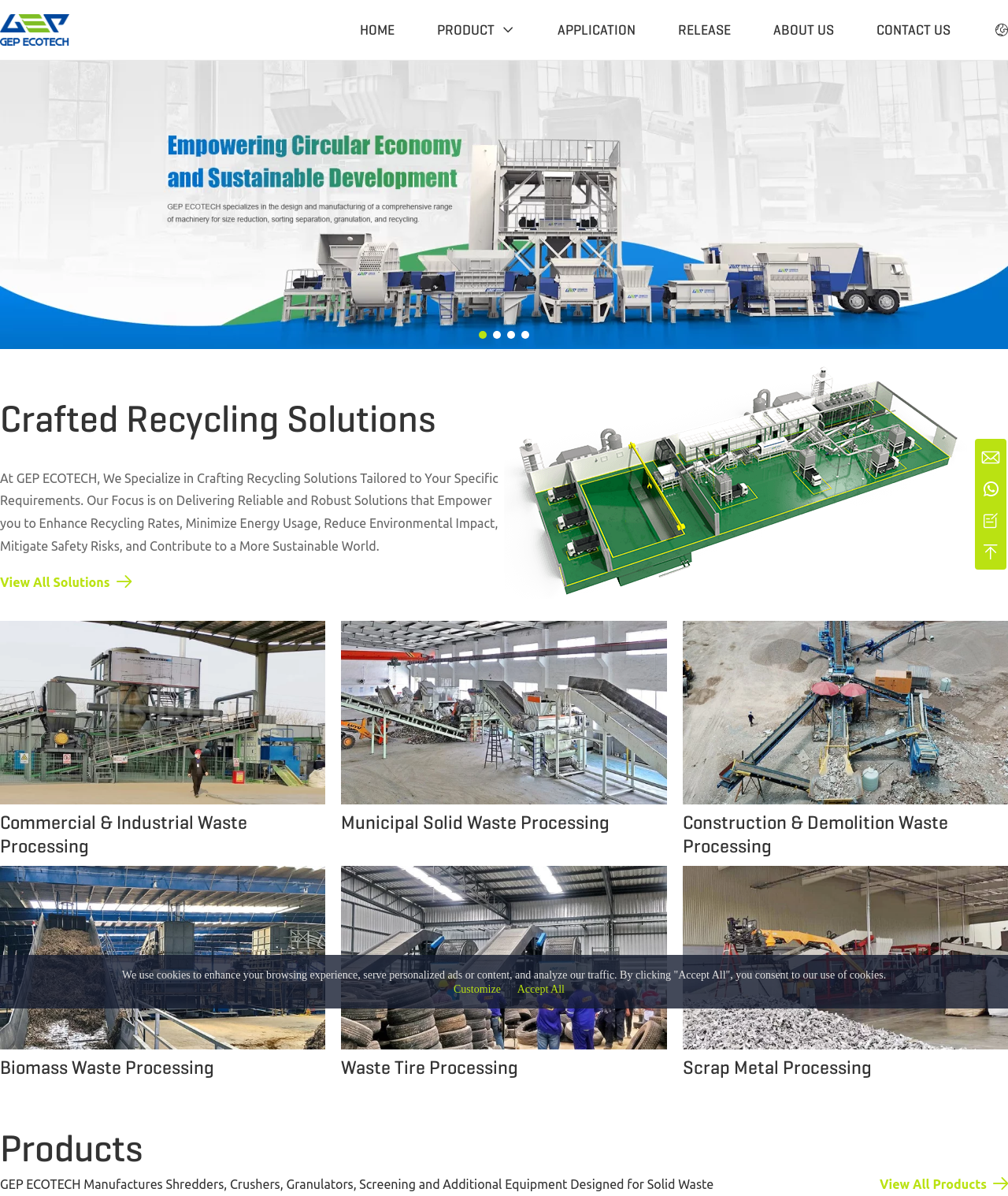Respond to the question below with a concise word or phrase:
What type of machines does GEP ECOTECH design?

Shredder, Crusher, Granulator